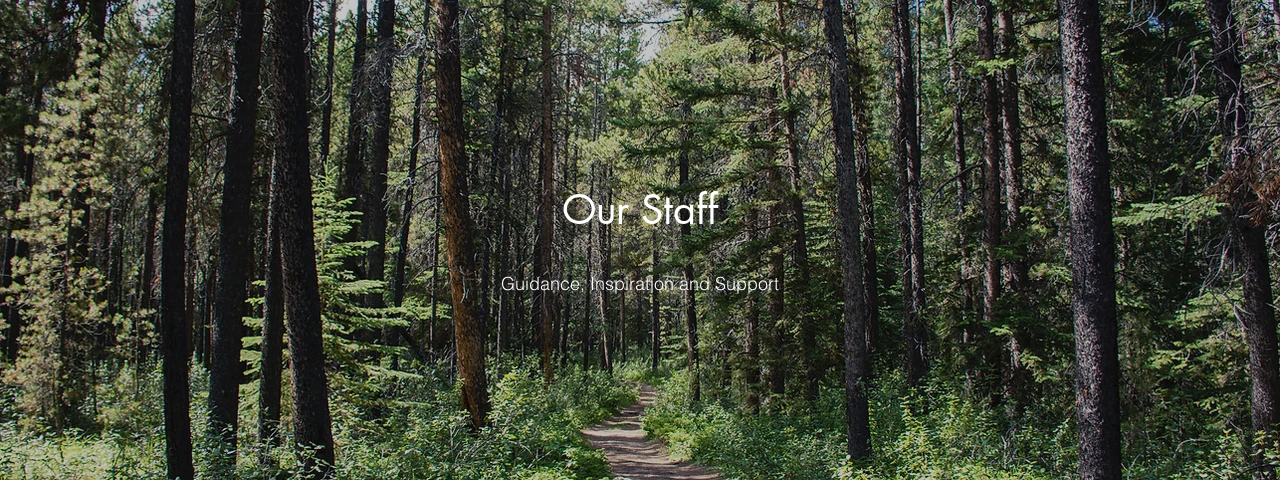Explain what is happening in the image with as much detail as possible.

The image features a serene forest pathway, showcasing tall pine trees and verdant underbrush that create a tranquil and inviting atmosphere. At the center of the image, the text "Our Staff" is prominently displayed, conveying a sense of community and connection. Below it, the phrase "Guidance, Inspiration and Support" emphasizes the supportive role of the staff at Kootenay Discovery School. This composition harmoniously blends nature with educational values, reflecting the school's commitment to nurturing each student's growth in a caring environment.